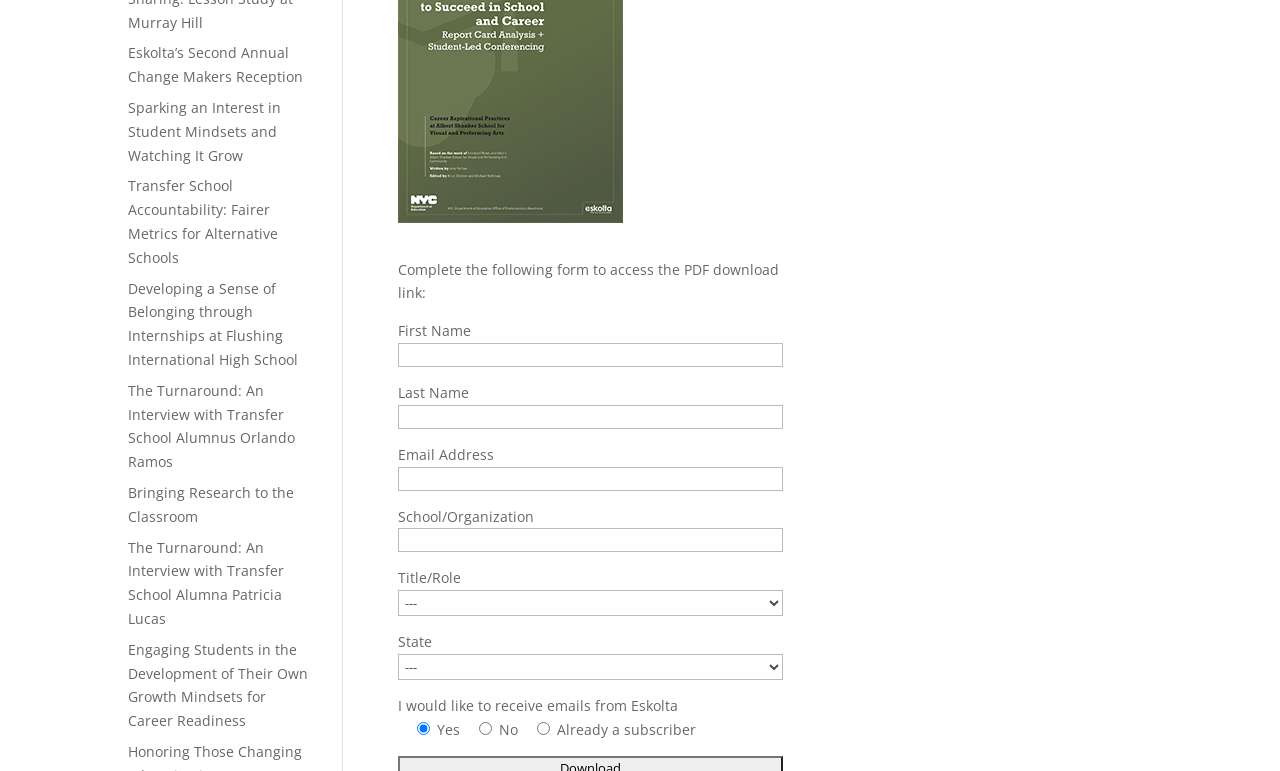Using the description: "name="school-org"", identify the bounding box of the corresponding UI element in the screenshot.

[0.311, 0.685, 0.611, 0.717]